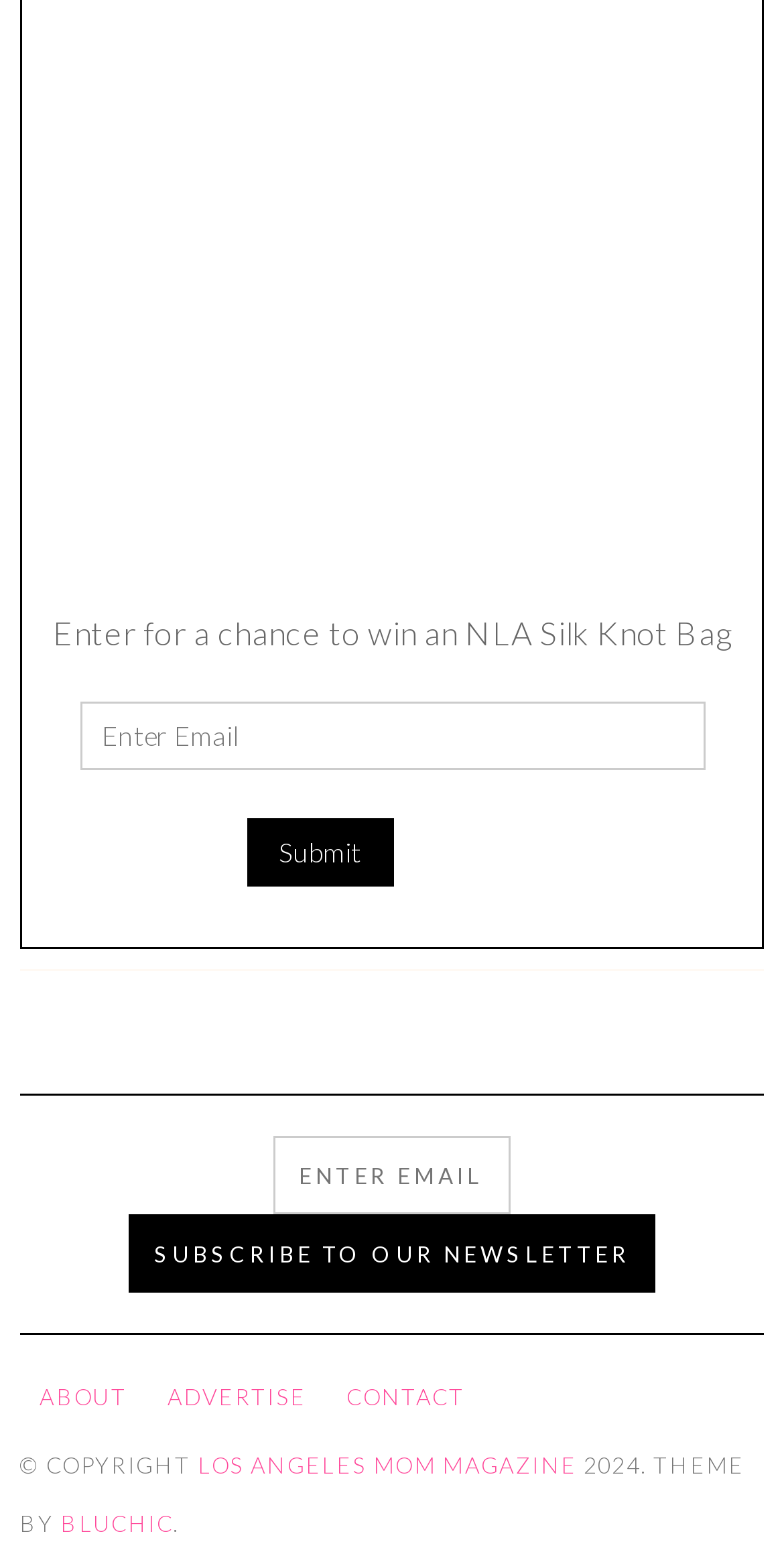Find the bounding box coordinates of the element you need to click on to perform this action: 'Visit the ABOUT page'. The coordinates should be represented by four float values between 0 and 1, in the format [left, top, right, bottom].

[0.025, 0.884, 0.188, 0.912]